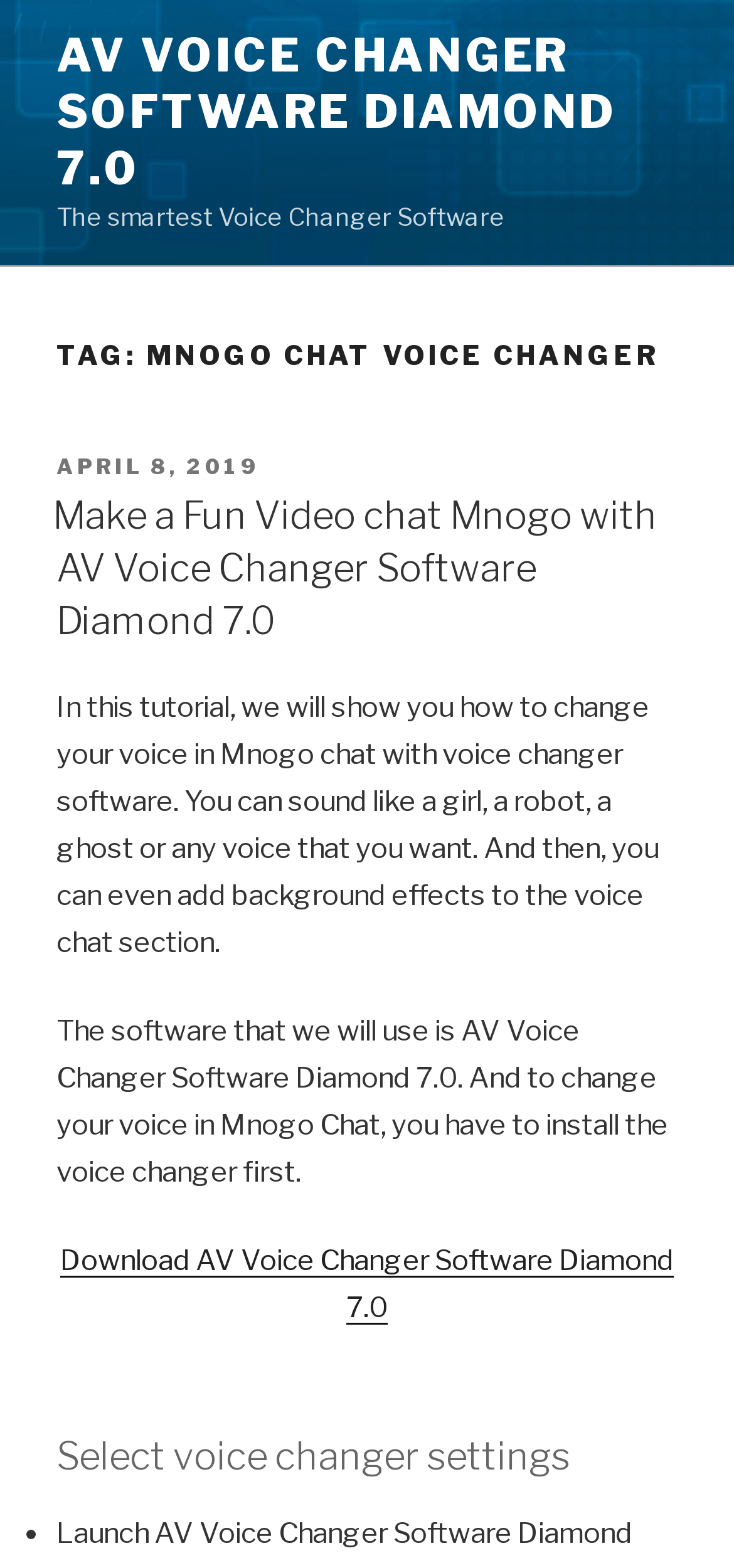Refer to the image and answer the question with as much detail as possible: What can be added to the voice chat section?

According to the webpage content, after changing the voice, background effects can be added to the voice chat section.